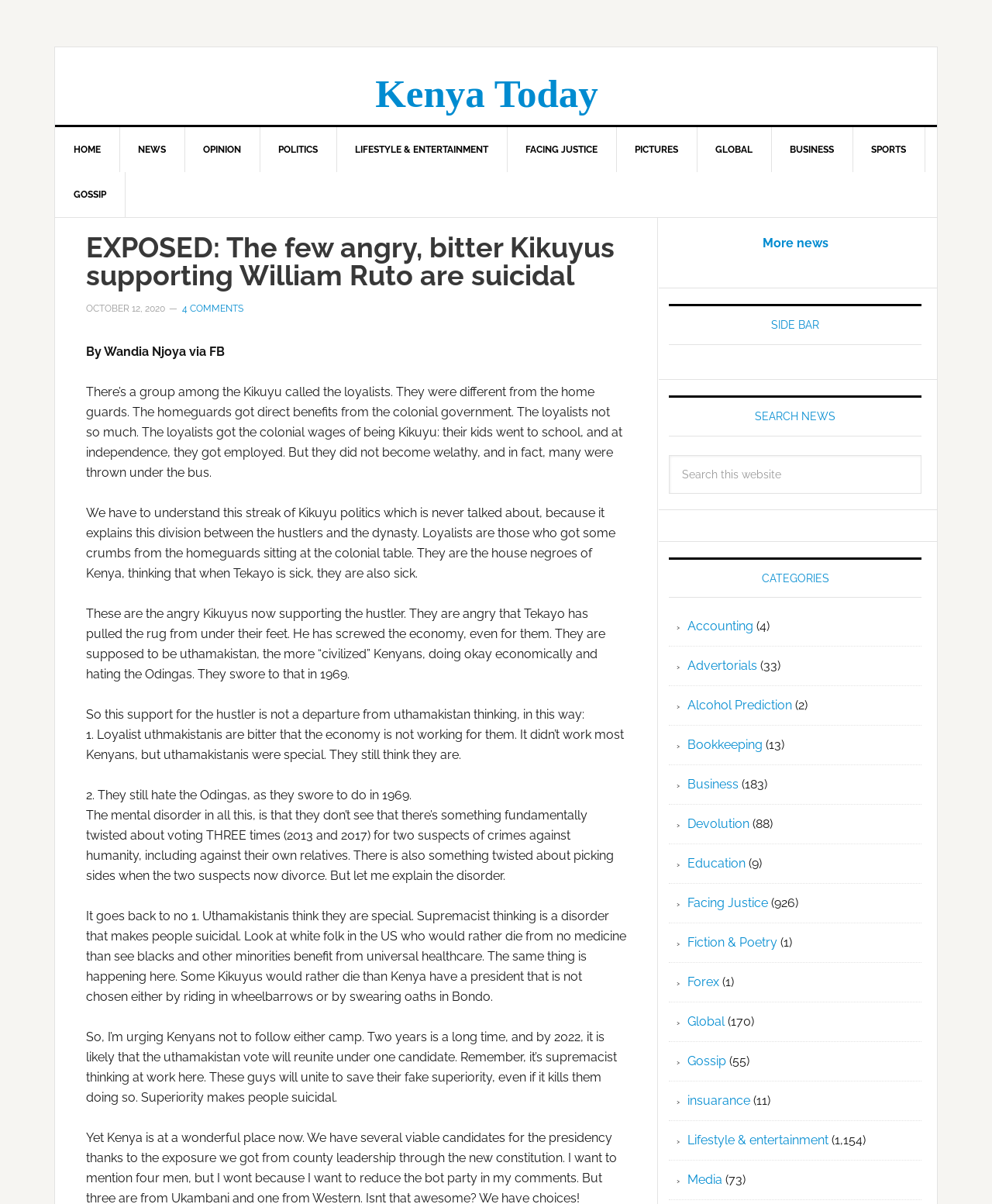Could you provide the bounding box coordinates for the portion of the screen to click to complete this instruction: "View the 'FACING JUSTICE' section"?

[0.511, 0.106, 0.622, 0.143]